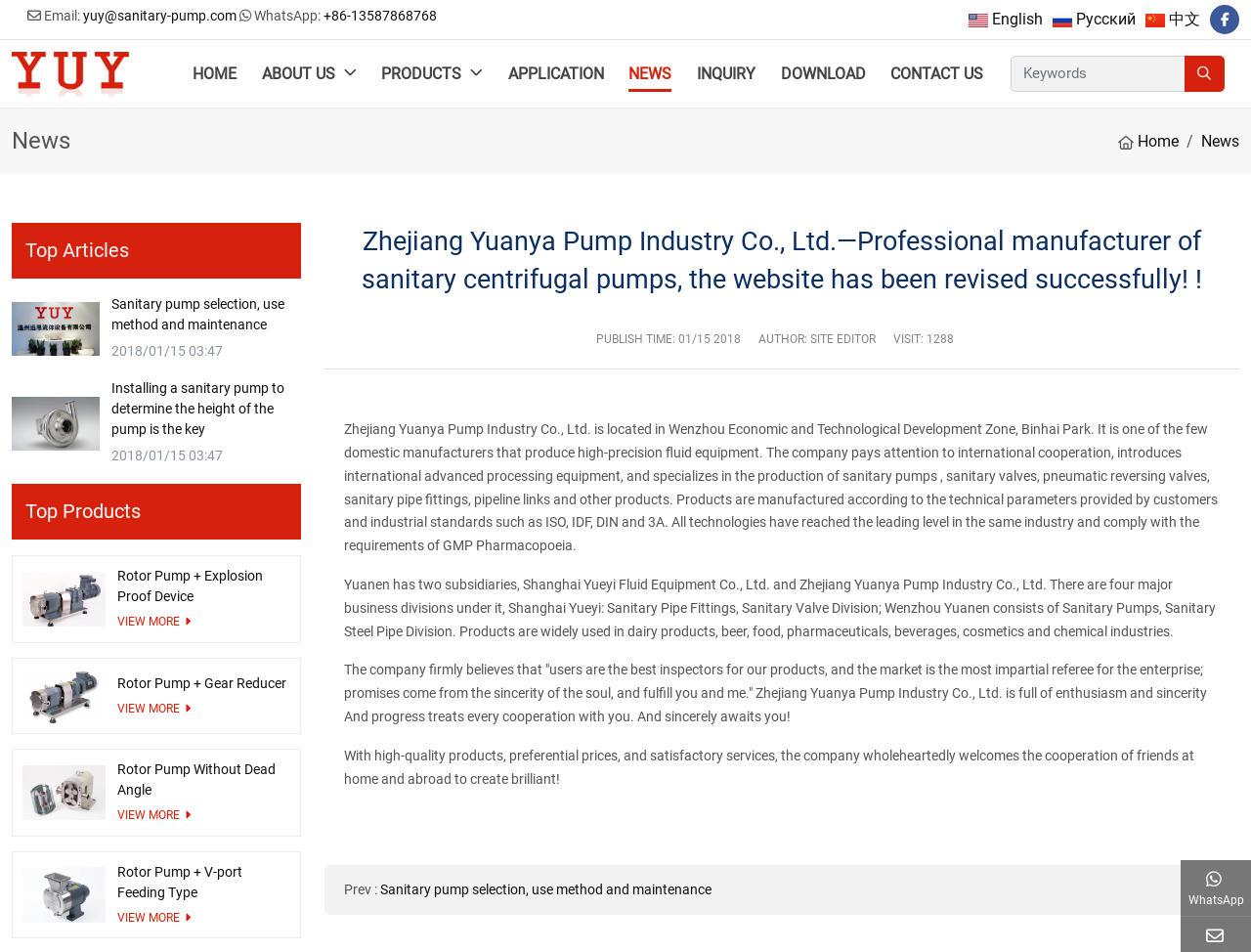Please locate the bounding box coordinates of the element's region that needs to be clicked to follow the instruction: "Go to English version". The bounding box coordinates should be provided as four float numbers between 0 and 1, i.e., [left, top, right, bottom].

[0.793, 0.011, 0.834, 0.03]